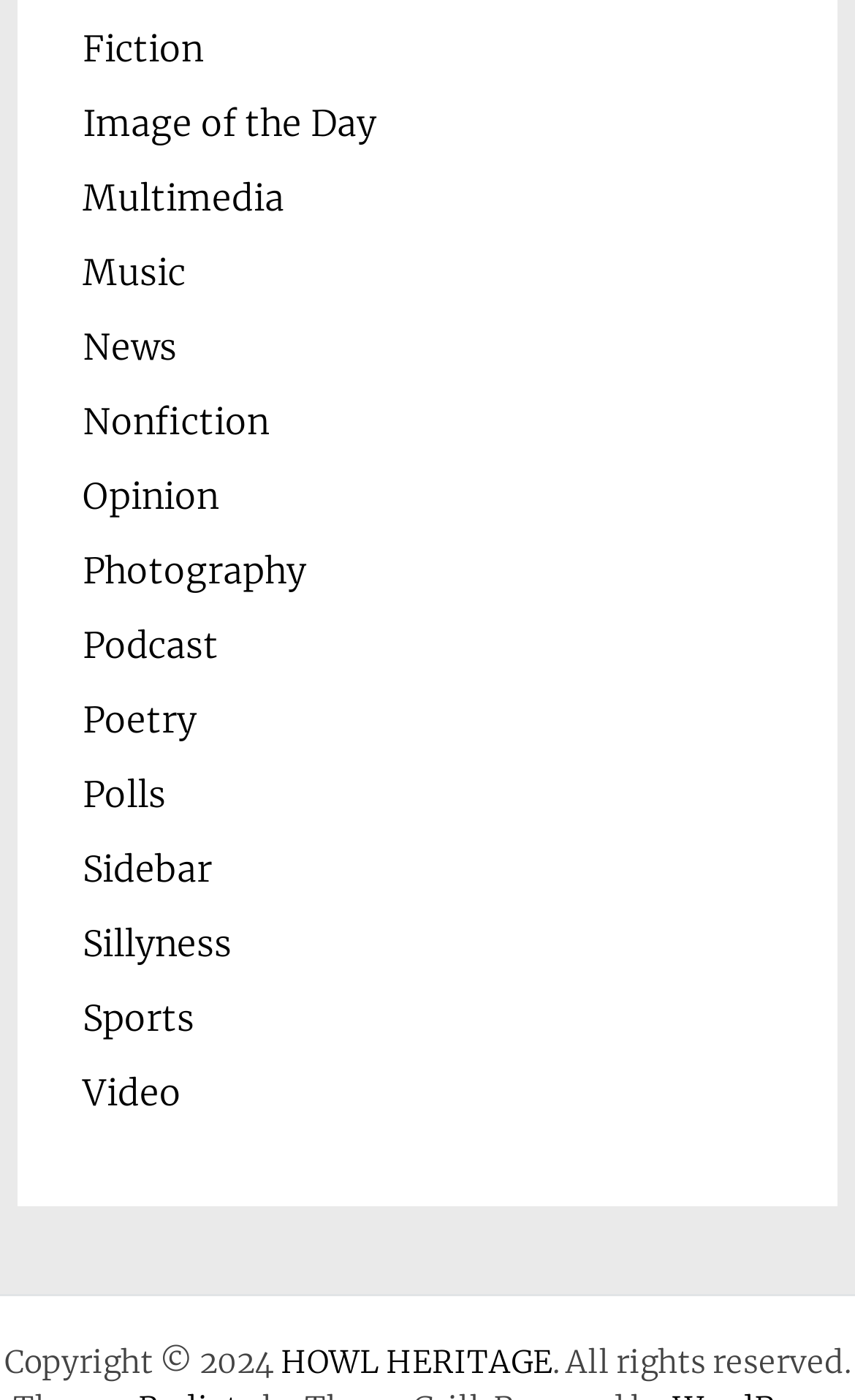Locate the bounding box coordinates of the clickable area to execute the instruction: "Check out HOWL HERITAGE". Provide the coordinates as four float numbers between 0 and 1, represented as [left, top, right, bottom].

[0.328, 0.958, 0.646, 0.987]